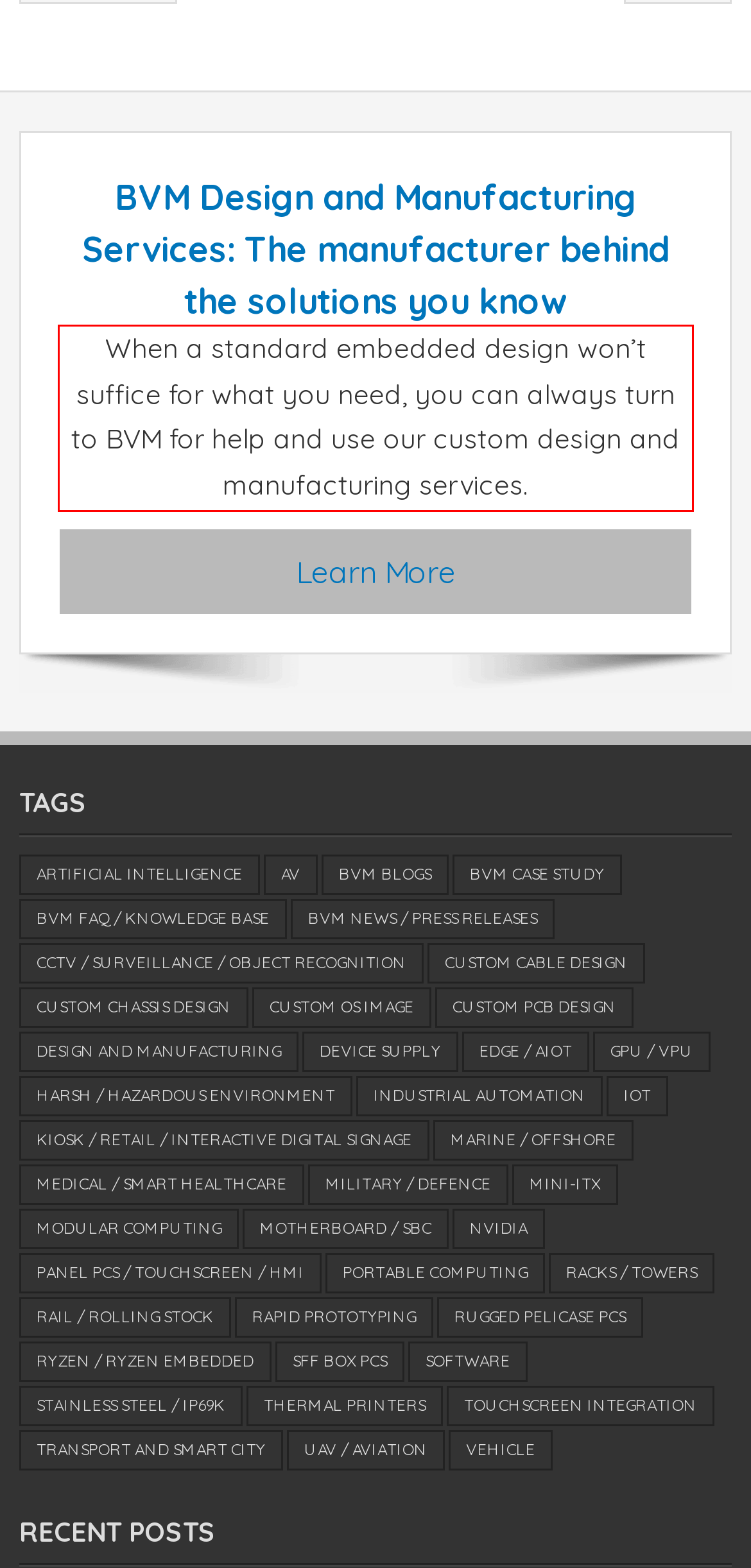In the given screenshot, locate the red bounding box and extract the text content from within it.

When a standard embedded design won’t suffice for what you need, you can always turn to BVM for help and use our custom design and manufacturing services.